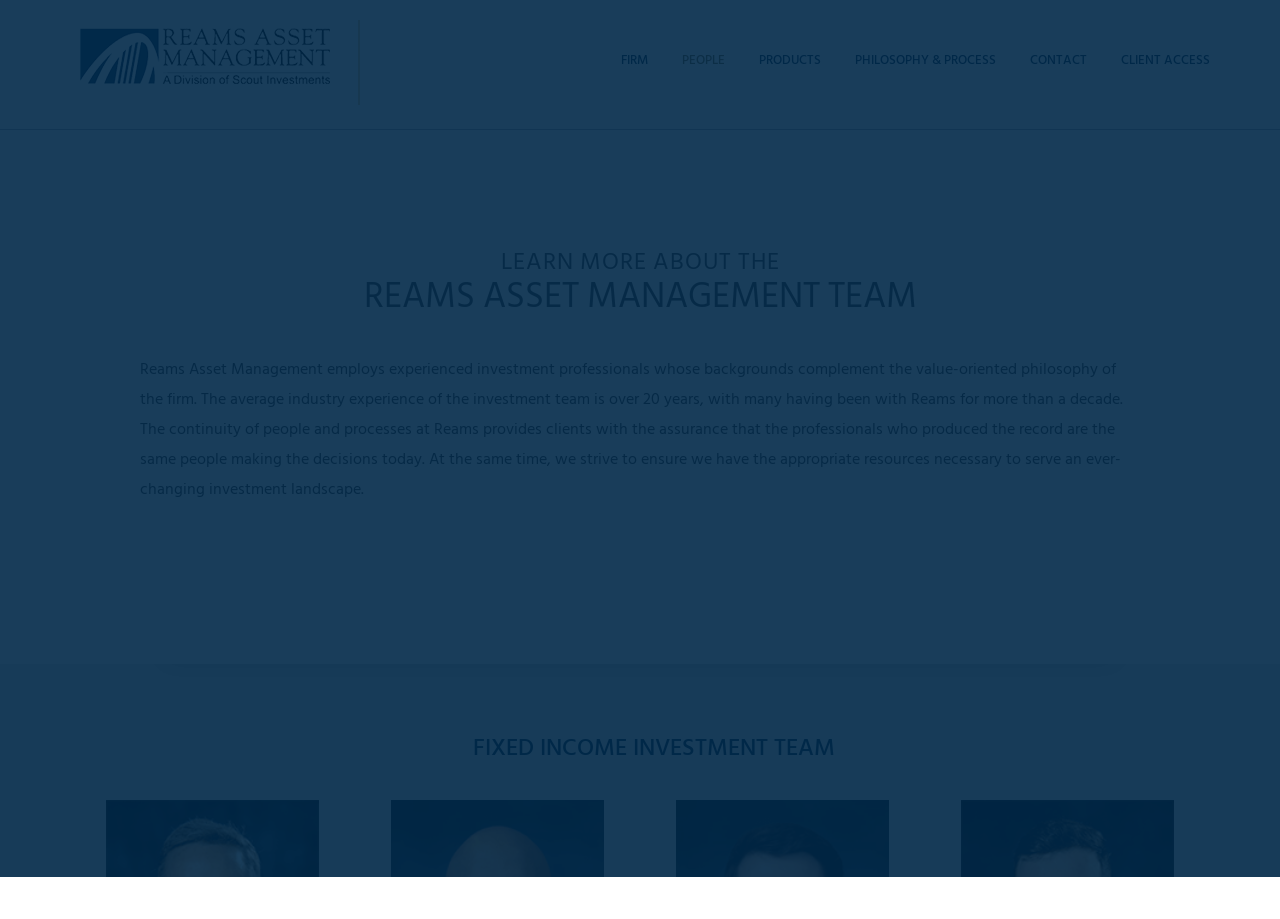Please answer the following question using a single word or phrase: 
What is the average industry experience of the investment team?

over 20 years